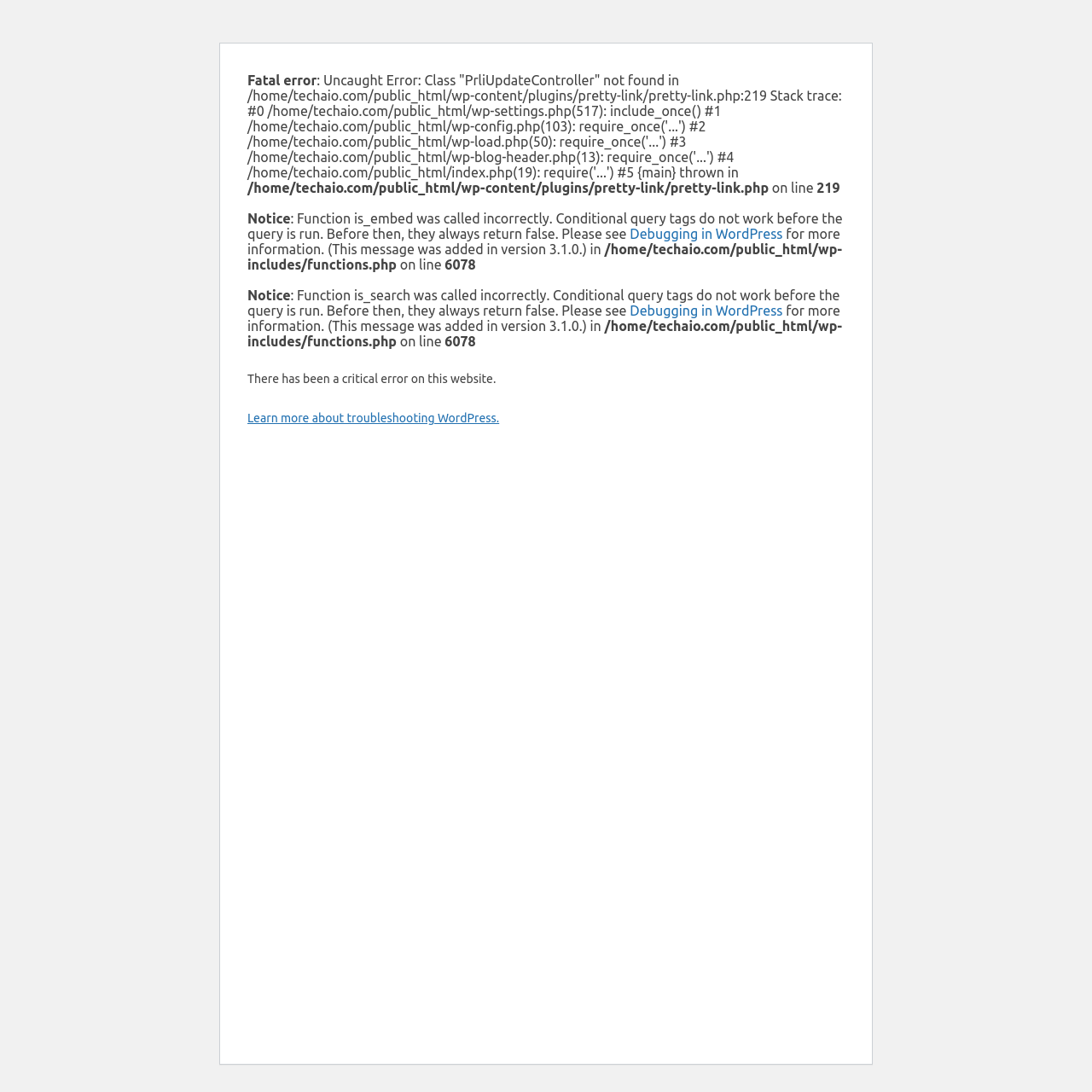Analyze the image and give a detailed response to the question:
What is the file path of the WordPress file with errors?

The file path is mentioned in the error messages, specifically in the lines '/home/techaio.com/public_html/wp-includes/functions.php on line 6078', which indicates the location of the errors in the WordPress file.